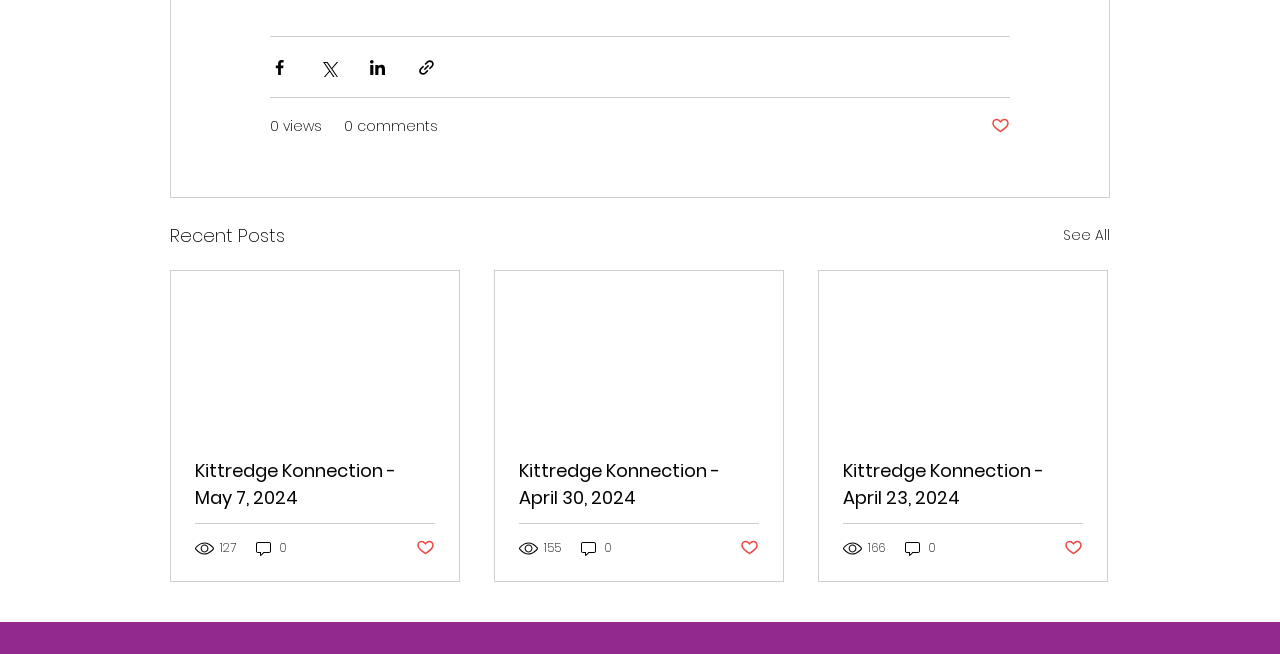What is the status of the like button on the third article?
Answer the question with as much detail as possible.

I looked at the article section and found the third article's like button, which is labeled as 'Post not marked as liked'. This indicates that the article has not been marked as liked.